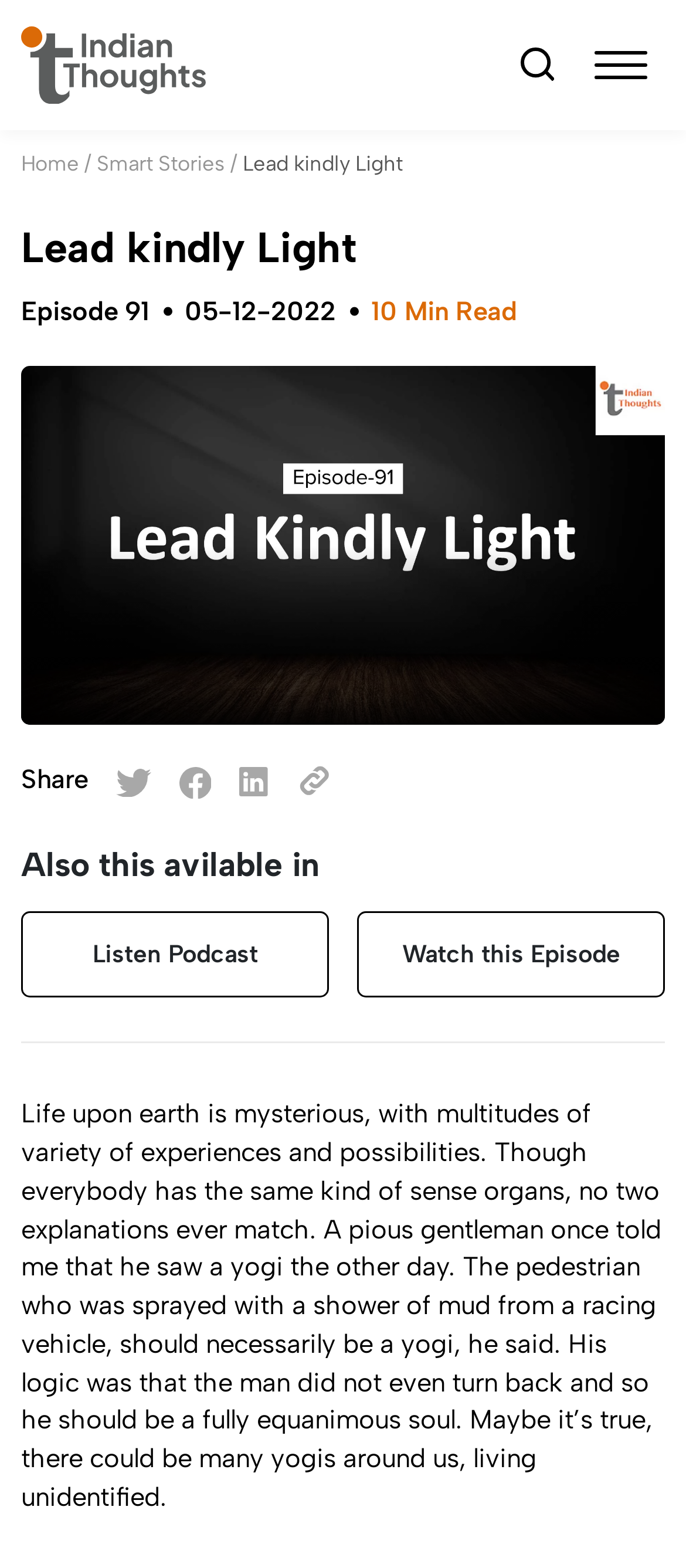Identify the headline of the webpage and generate its text content.

Lead kindly Light